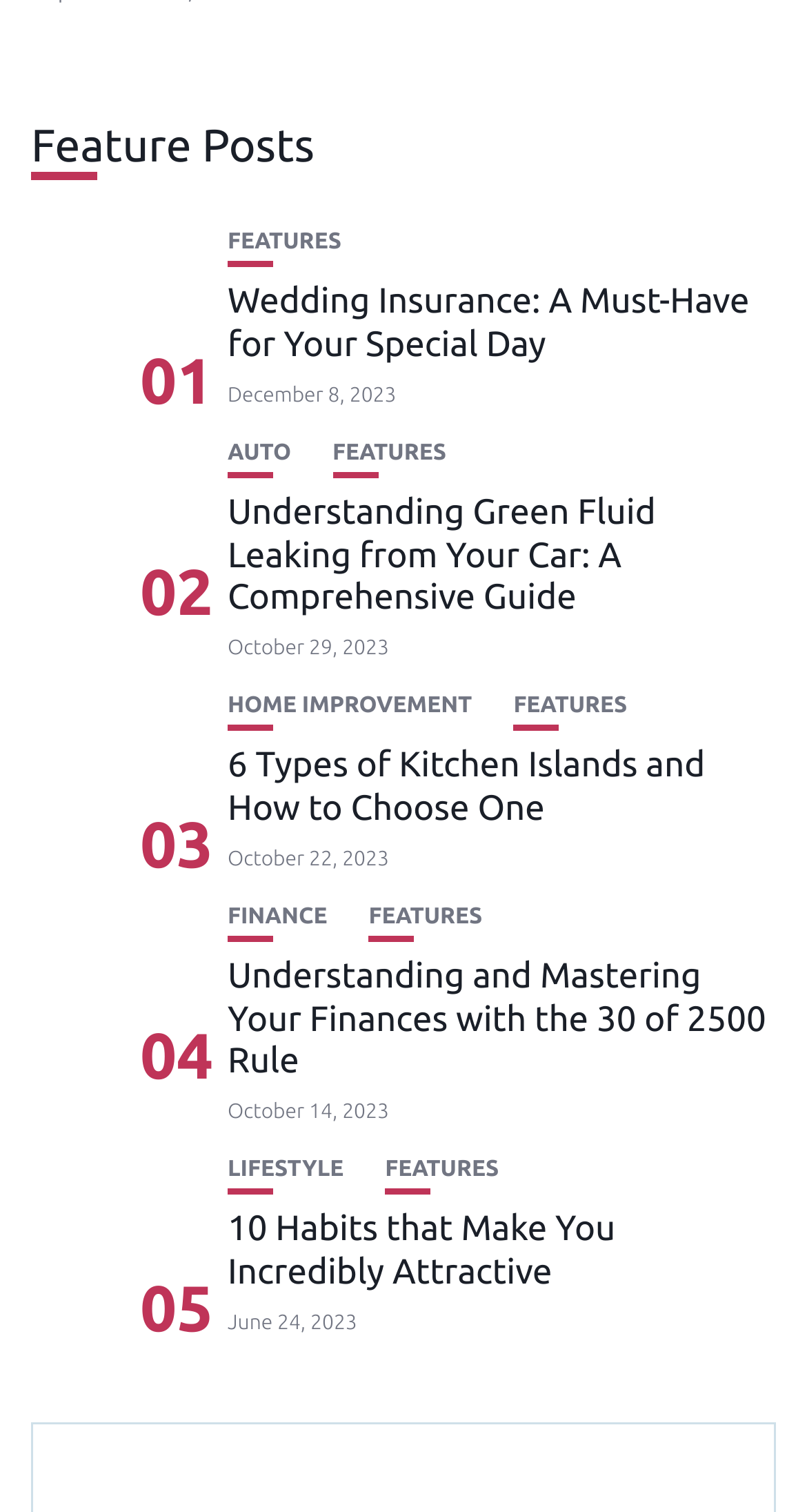Identify the bounding box coordinates of the element that should be clicked to fulfill this task: "Click on 'Wedding Insurance'". The coordinates should be provided as four float numbers between 0 and 1, i.e., [left, top, right, bottom].

[0.038, 0.154, 0.244, 0.264]